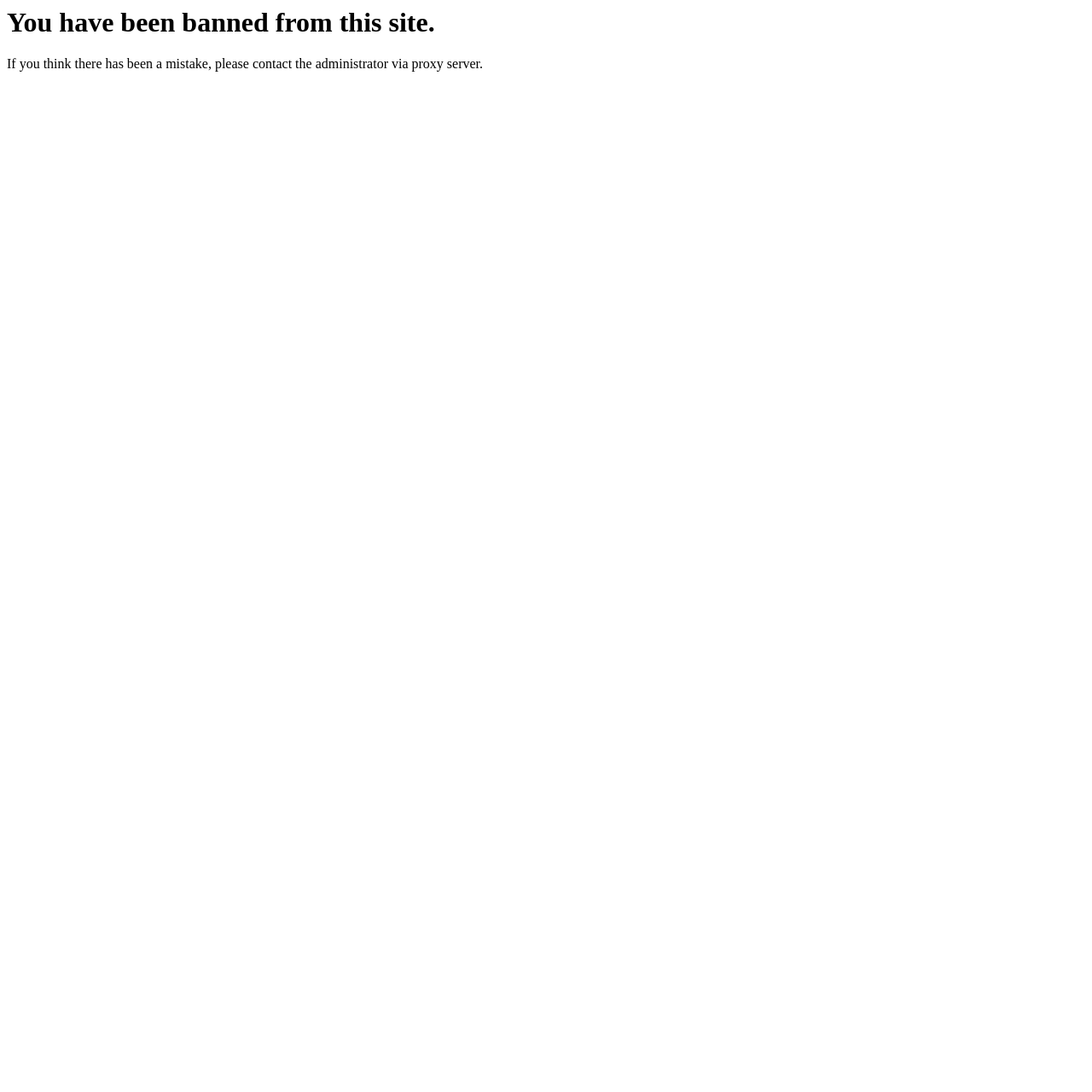Please find and generate the text of the main heading on the webpage.

You have been banned from this site.